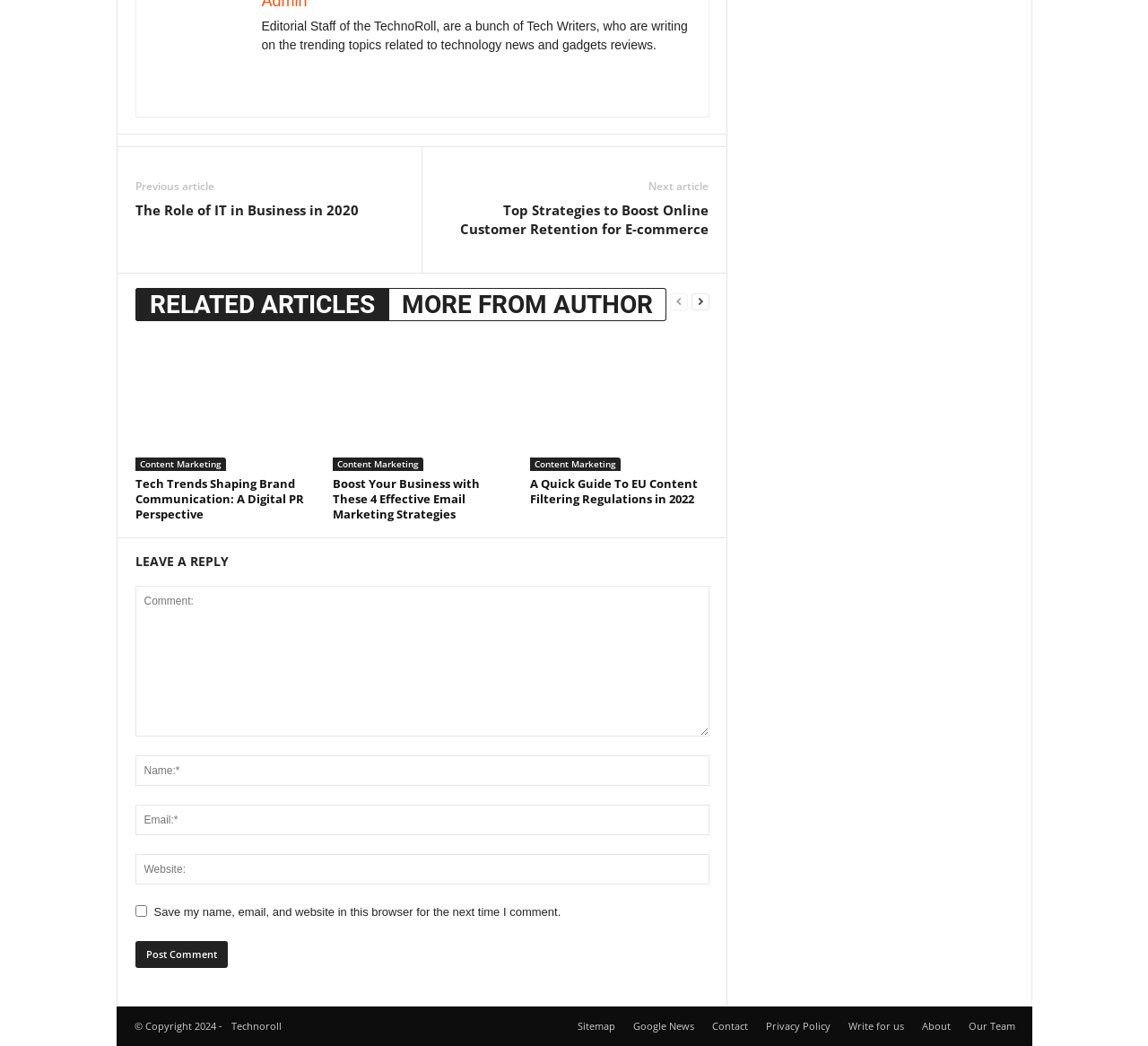Predict the bounding box coordinates for the UI element described as: "Technoroll". The coordinates should be four float numbers between 0 and 1, presented as [left, top, right, bottom].

[0.193, 0.974, 0.253, 0.987]